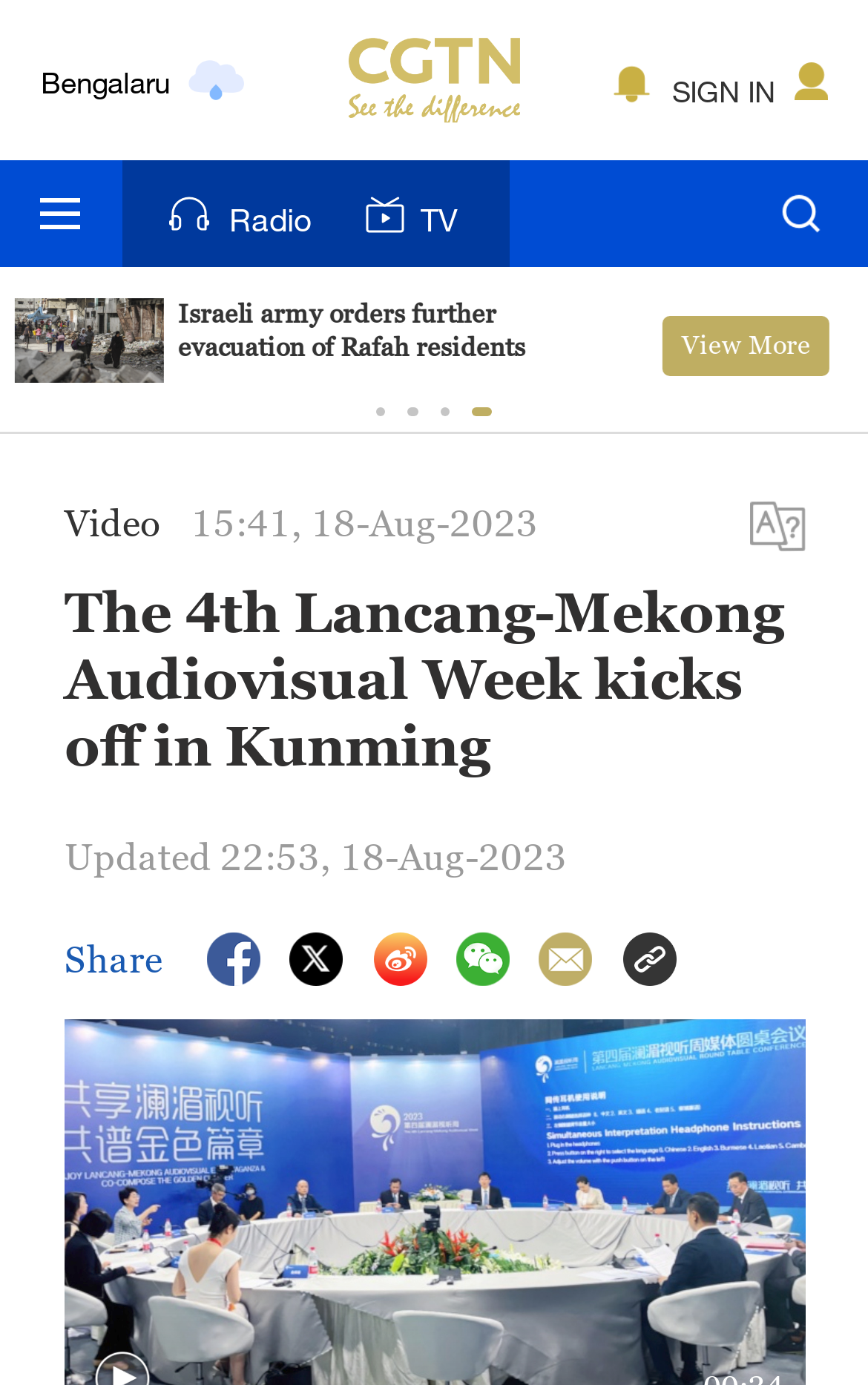Answer briefly with one word or phrase:
How many buttons are visible in the tablist?

1